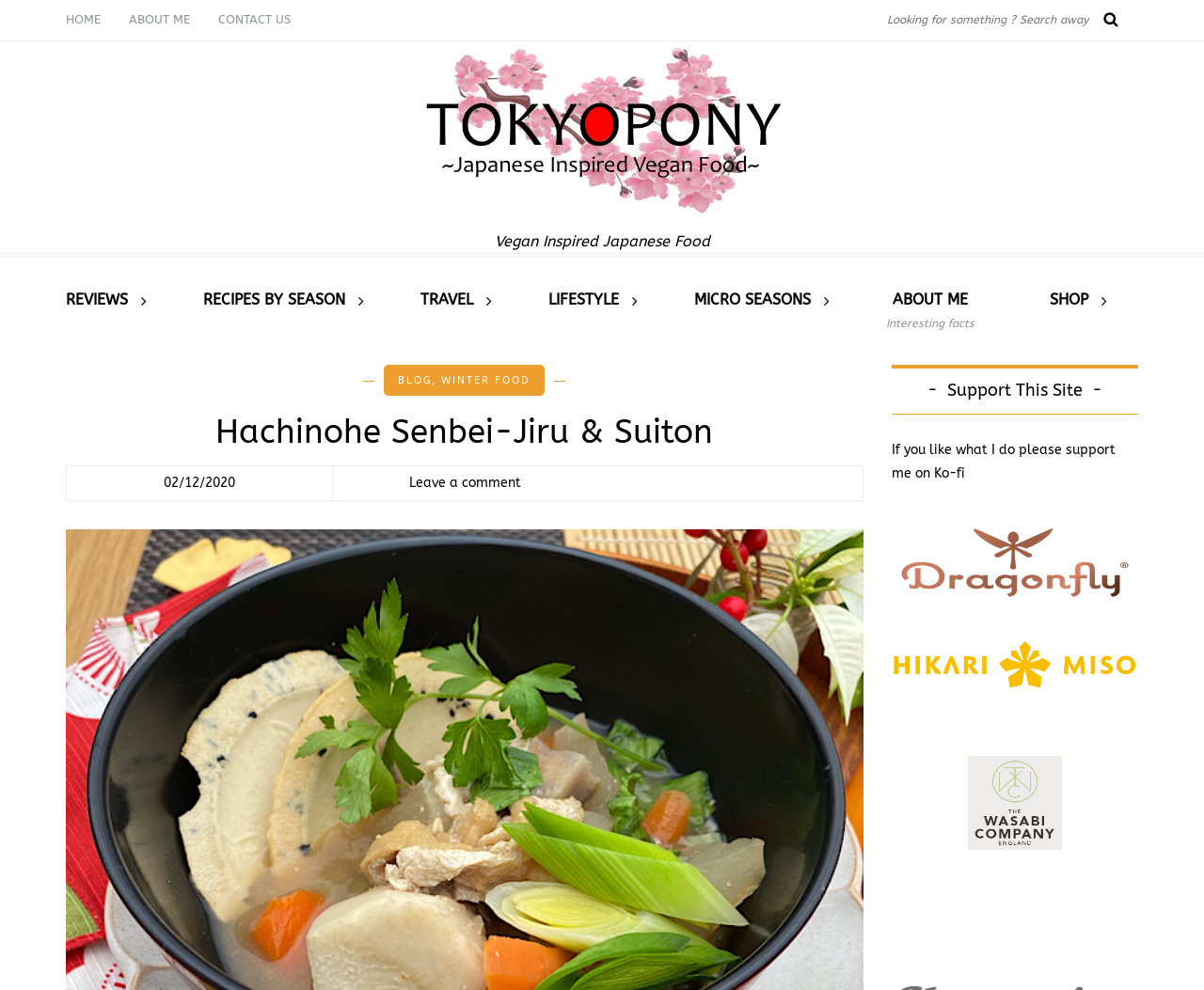Extract the bounding box coordinates for the UI element described by the text: "Affiliate Disclosure". The coordinates should be in the form of [left, top, right, bottom] with values between 0 and 1.

None